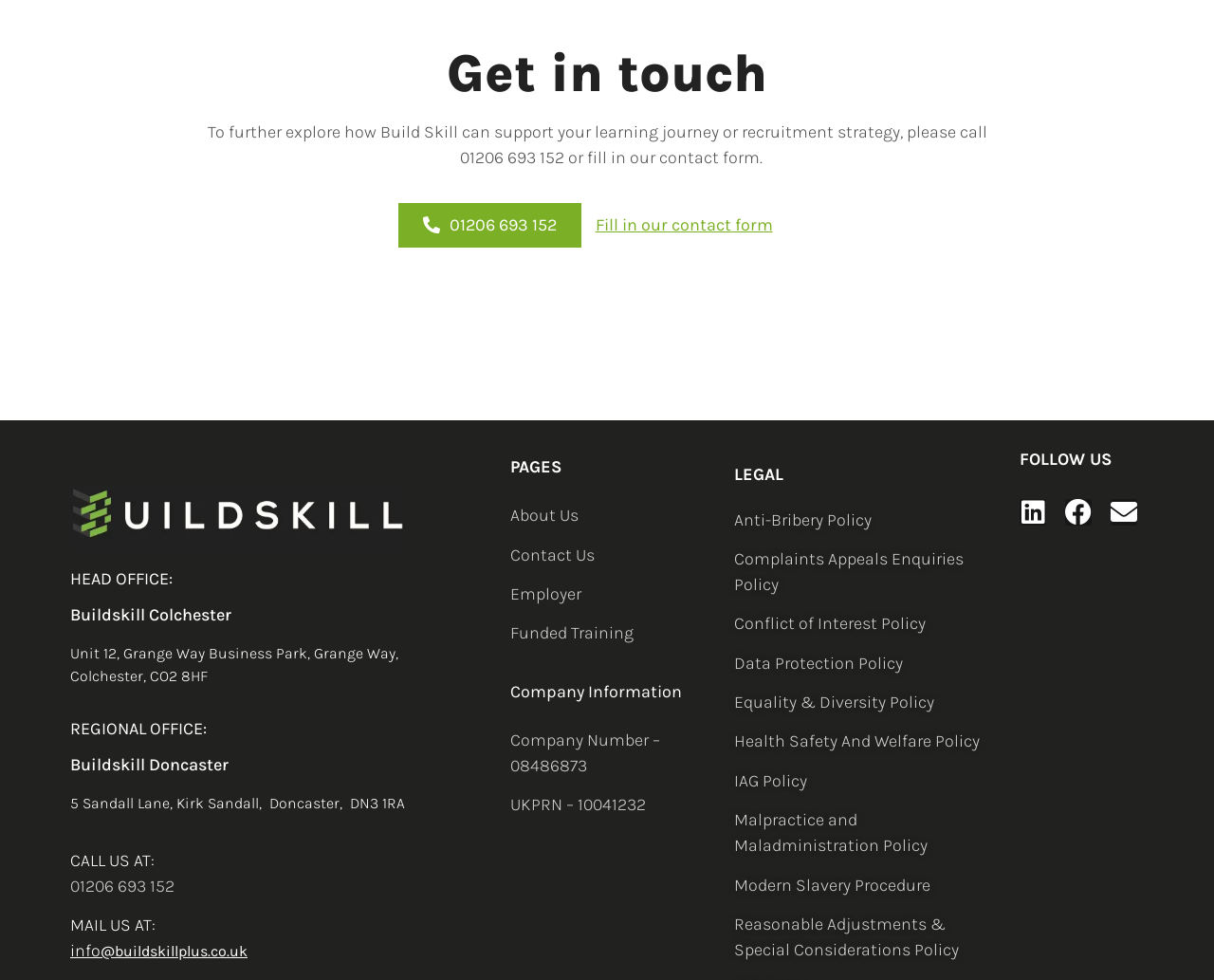Determine the bounding box coordinates of the UI element that matches the following description: "alt="BuildSkill - Logo"". The coordinates should be four float numbers between 0 and 1 in the format [left, top, right, bottom].

[0.058, 0.494, 0.404, 0.562]